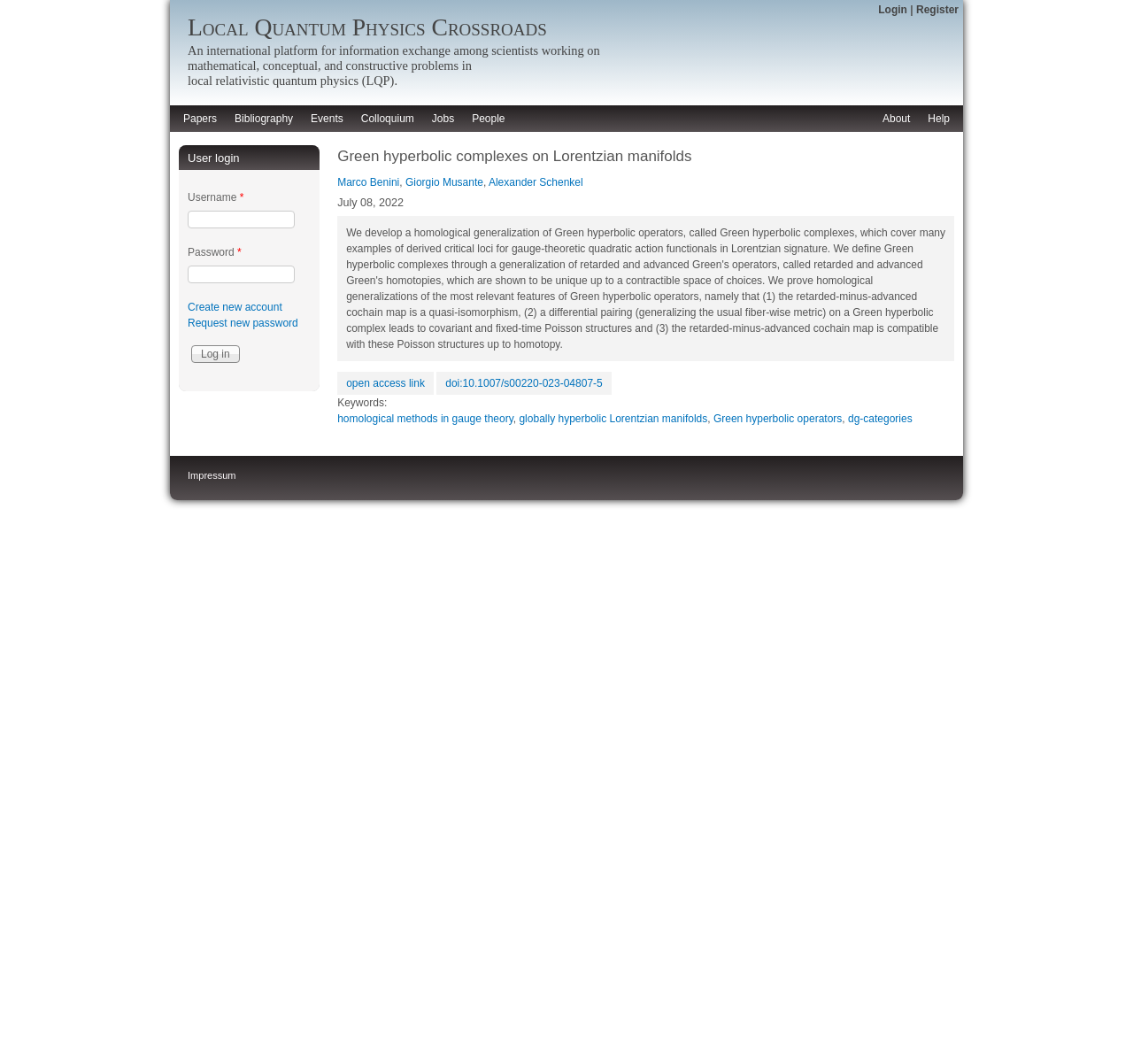What is the name of the platform?
Examine the webpage screenshot and provide an in-depth answer to the question.

I inferred this answer by looking at the heading element with the text 'Local Quantum Physics Crossroads' which is a child of the group element with the bounding box coordinates [0.15, 0.0, 0.85, 0.099]. This heading element is likely to be the name of the platform.